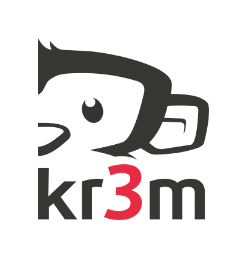Explain the image thoroughly, mentioning every notable detail.

The image features a stylized logo that showcases a playful, cartoonish depiction of an animal resembling a monkey or ape, paired with the text "kr3m" in a modern, bold font. The letter "k" is designed in a unique way, complementing the overall aesthetic of the logo. The color scheme primarily incorporates black, red, and white, giving it a vibrant yet sleek appearance. This image is part of a carousel showcasing various logos, indicating the brand's identity or association within a broader context, likely related to technology or design.